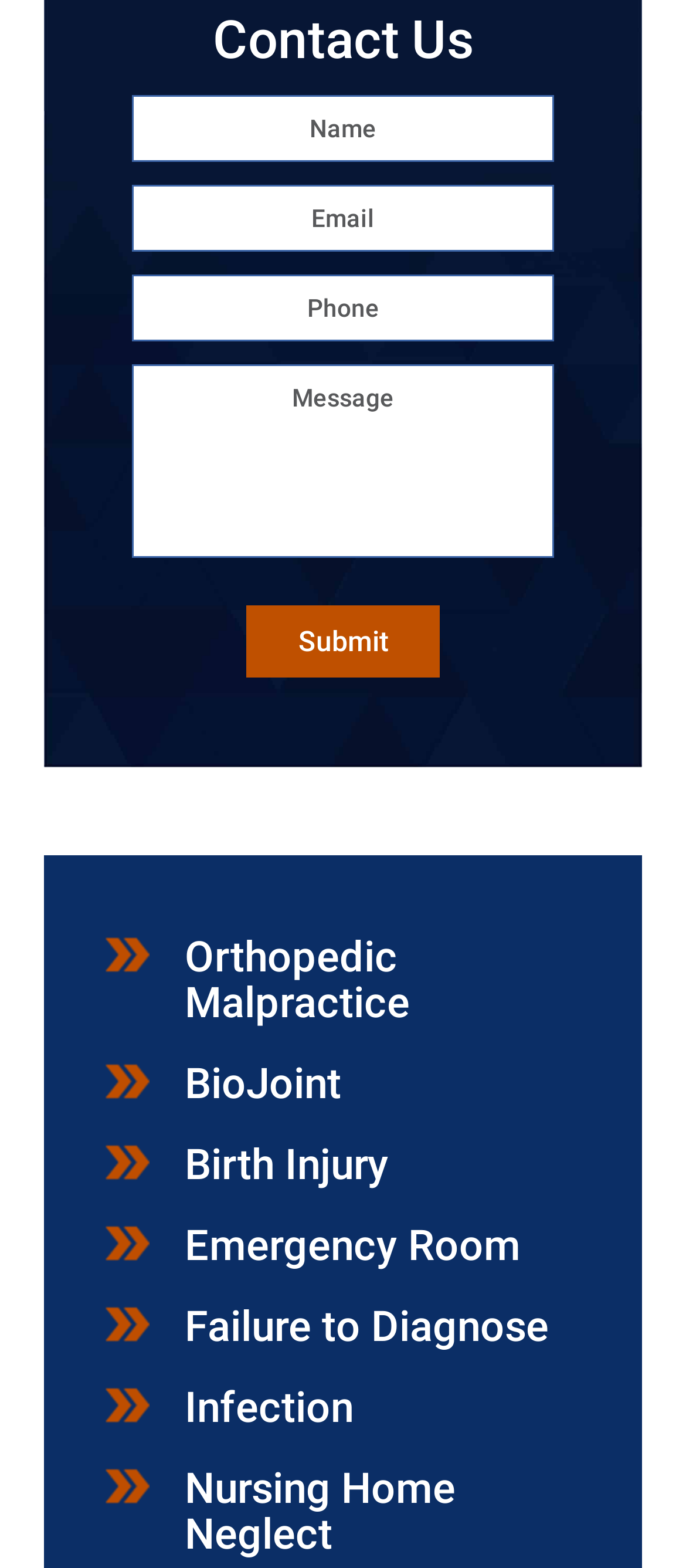Analyze the image and deliver a detailed answer to the question: What is the purpose of the CAPTCHA field?

The presence of a CAPTCHA field in the form suggests that it is intended to prevent automated spam submissions and ensure that the form is submitted by a human user.